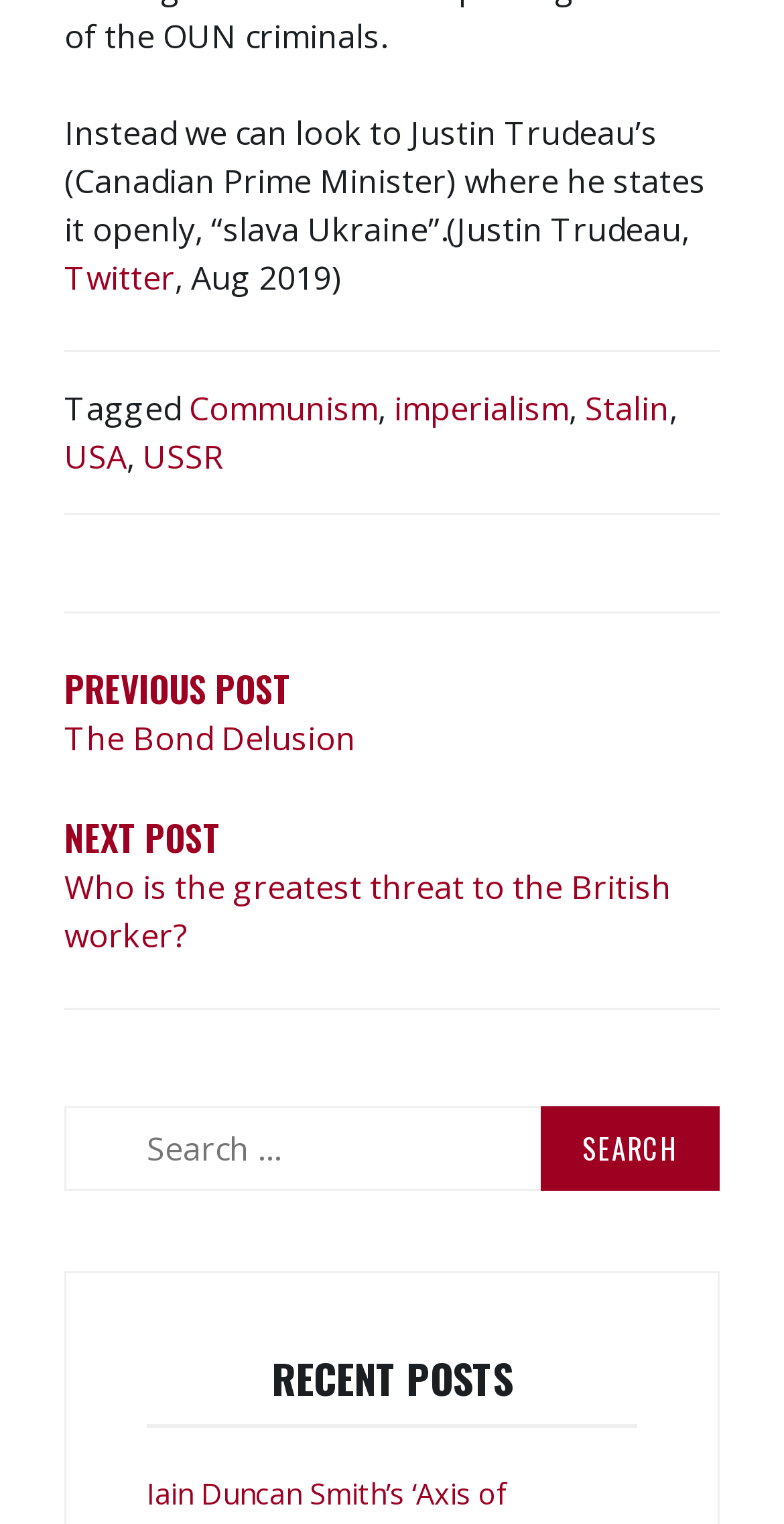Given the webpage screenshot, identify the bounding box of the UI element that matches this description: "parent_node: Search for: value="Search"".

[0.689, 0.726, 0.918, 0.782]